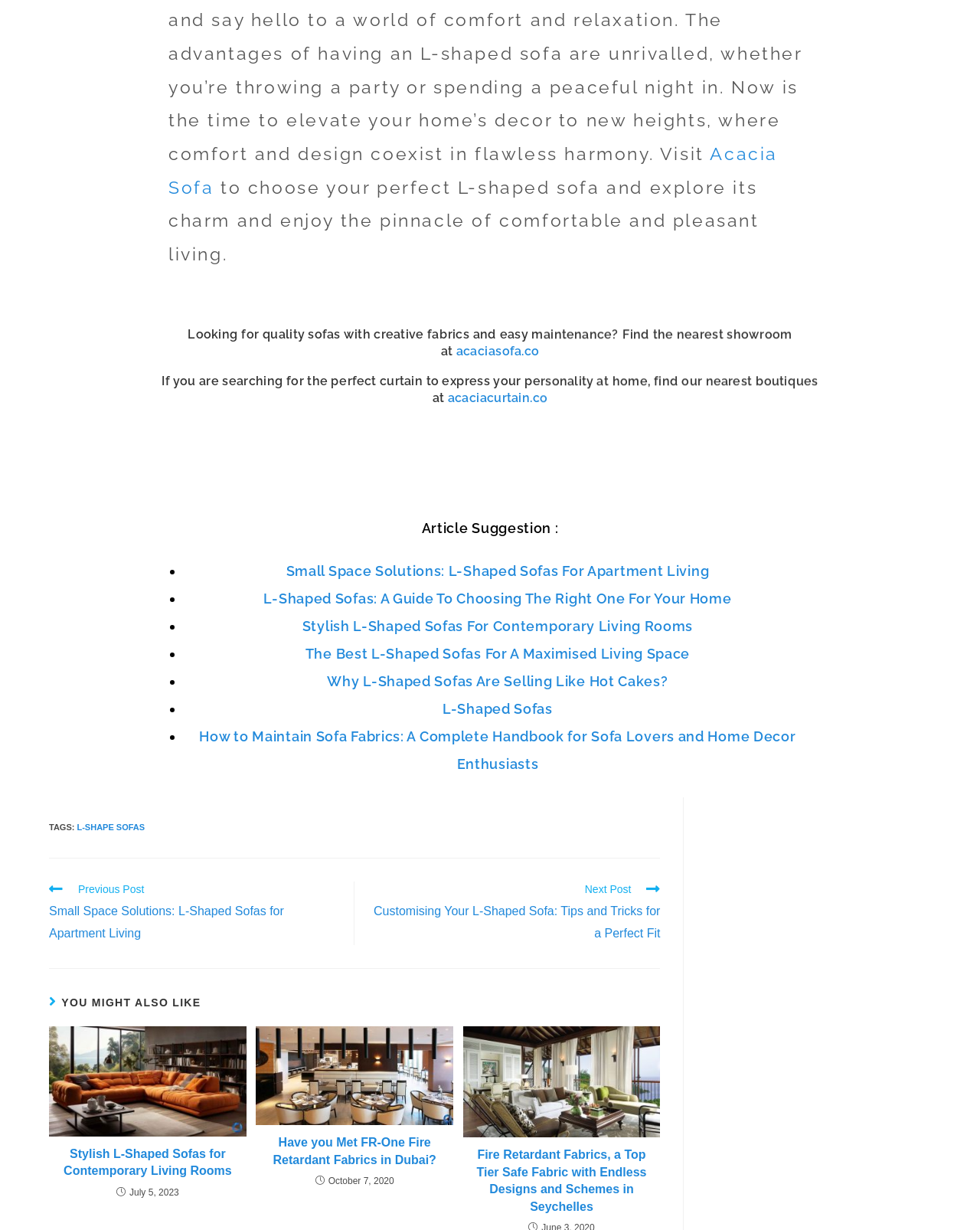Please identify the bounding box coordinates of the clickable region that I should interact with to perform the following instruction: "Go to the previous post". The coordinates should be expressed as four float numbers between 0 and 1, i.e., [left, top, right, bottom].

[0.05, 0.717, 0.345, 0.768]